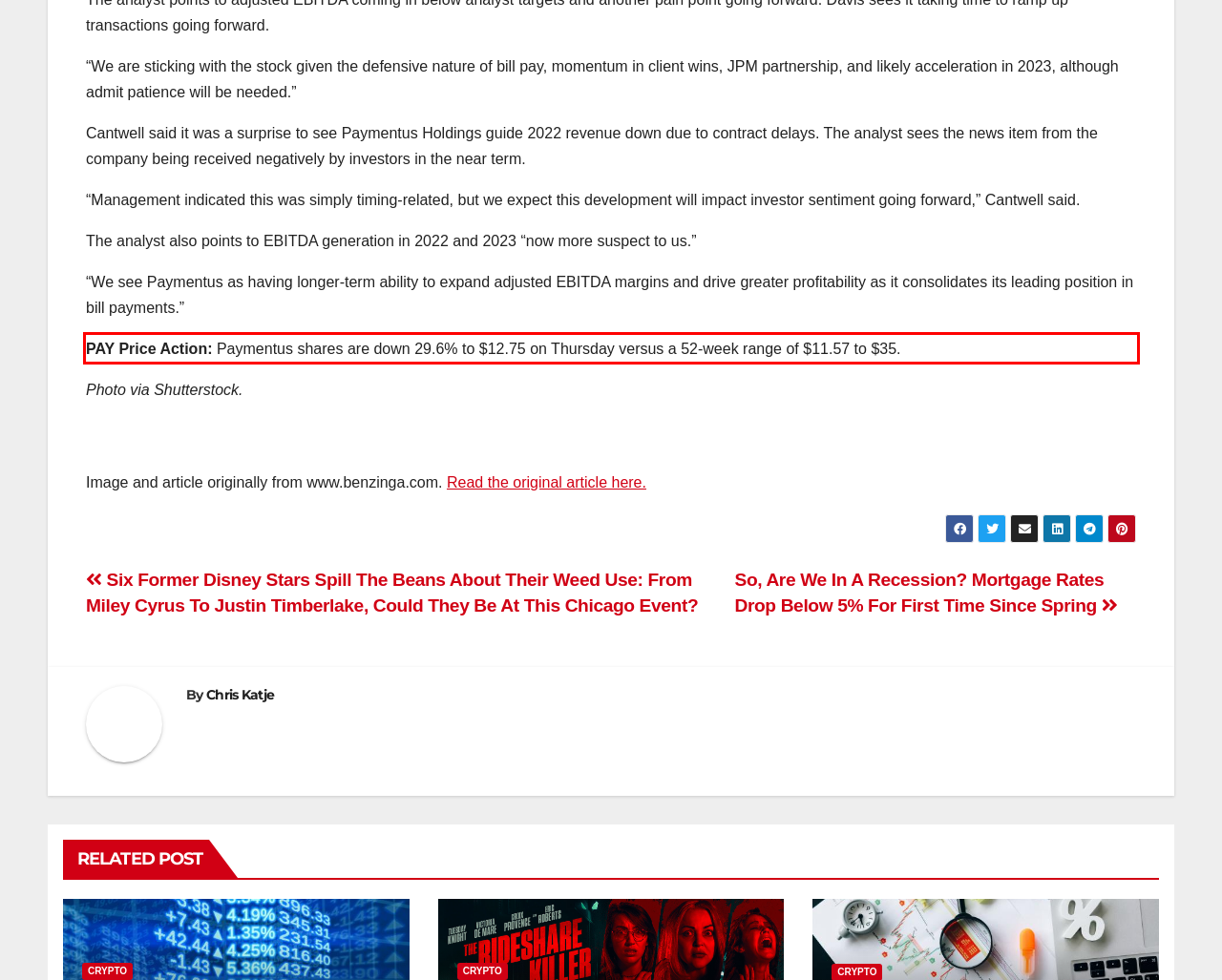Given a screenshot of a webpage, identify the red bounding box and perform OCR to recognize the text within that box.

PAY Price Action: Paymentus shares are down 29.6% to $12.75 on Thursday versus a 52-week range of $11.57 to $35.